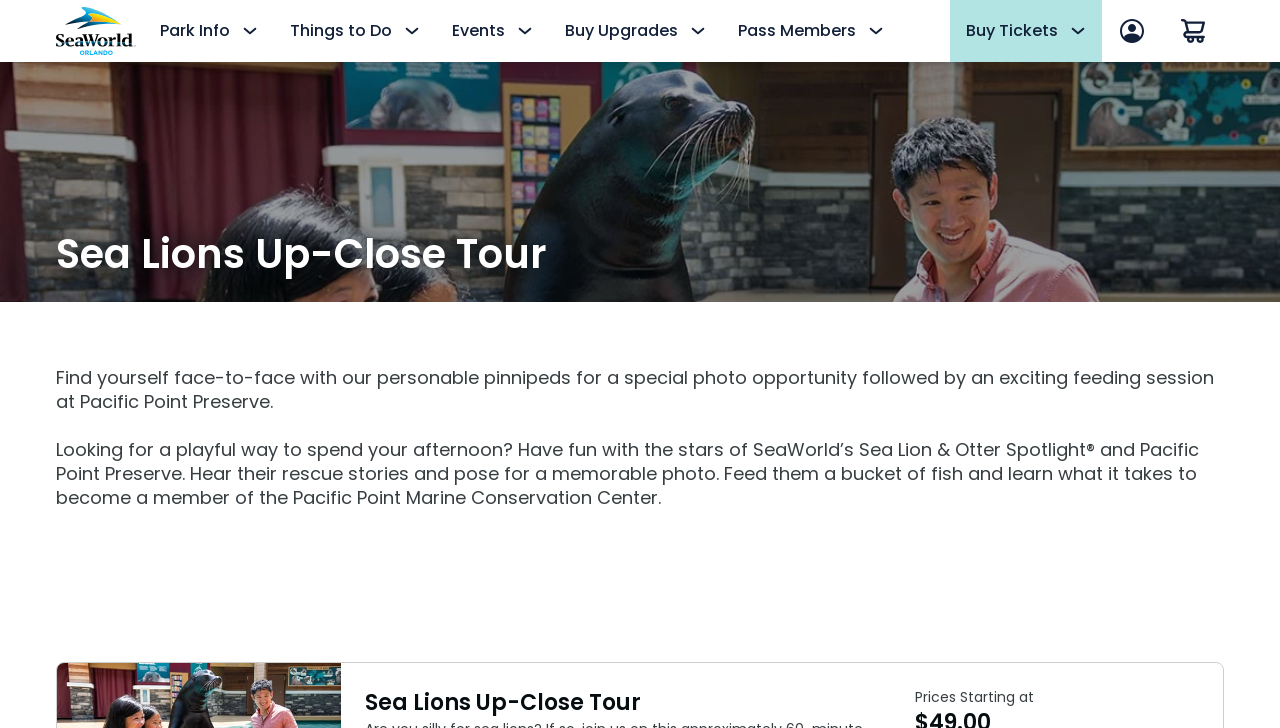Find the bounding box coordinates of the element I should click to carry out the following instruction: "Get tickets".

[0.742, 0.107, 0.939, 0.162]